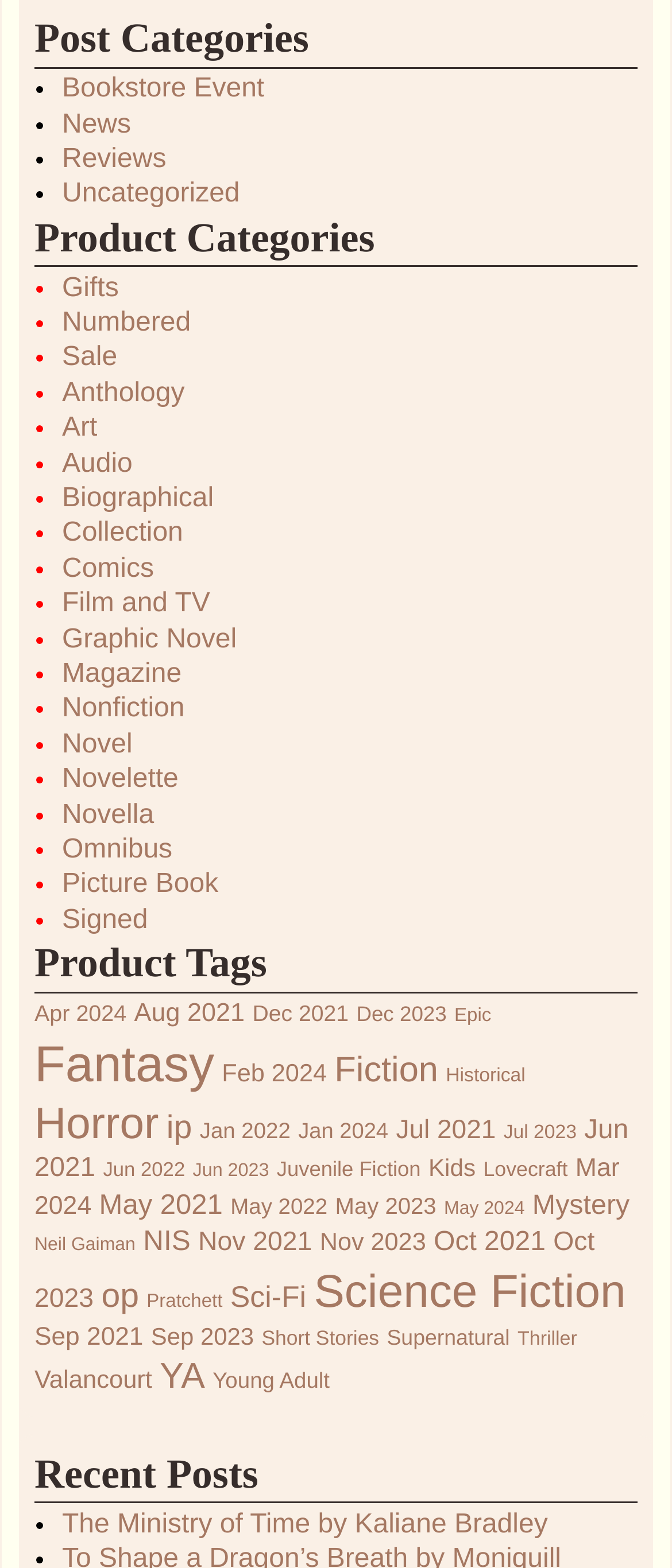Please specify the coordinates of the bounding box for the element that should be clicked to carry out this instruction: "Explore 'Graphic Novel' category". The coordinates must be four float numbers between 0 and 1, formatted as [left, top, right, bottom].

[0.092, 0.398, 0.352, 0.417]